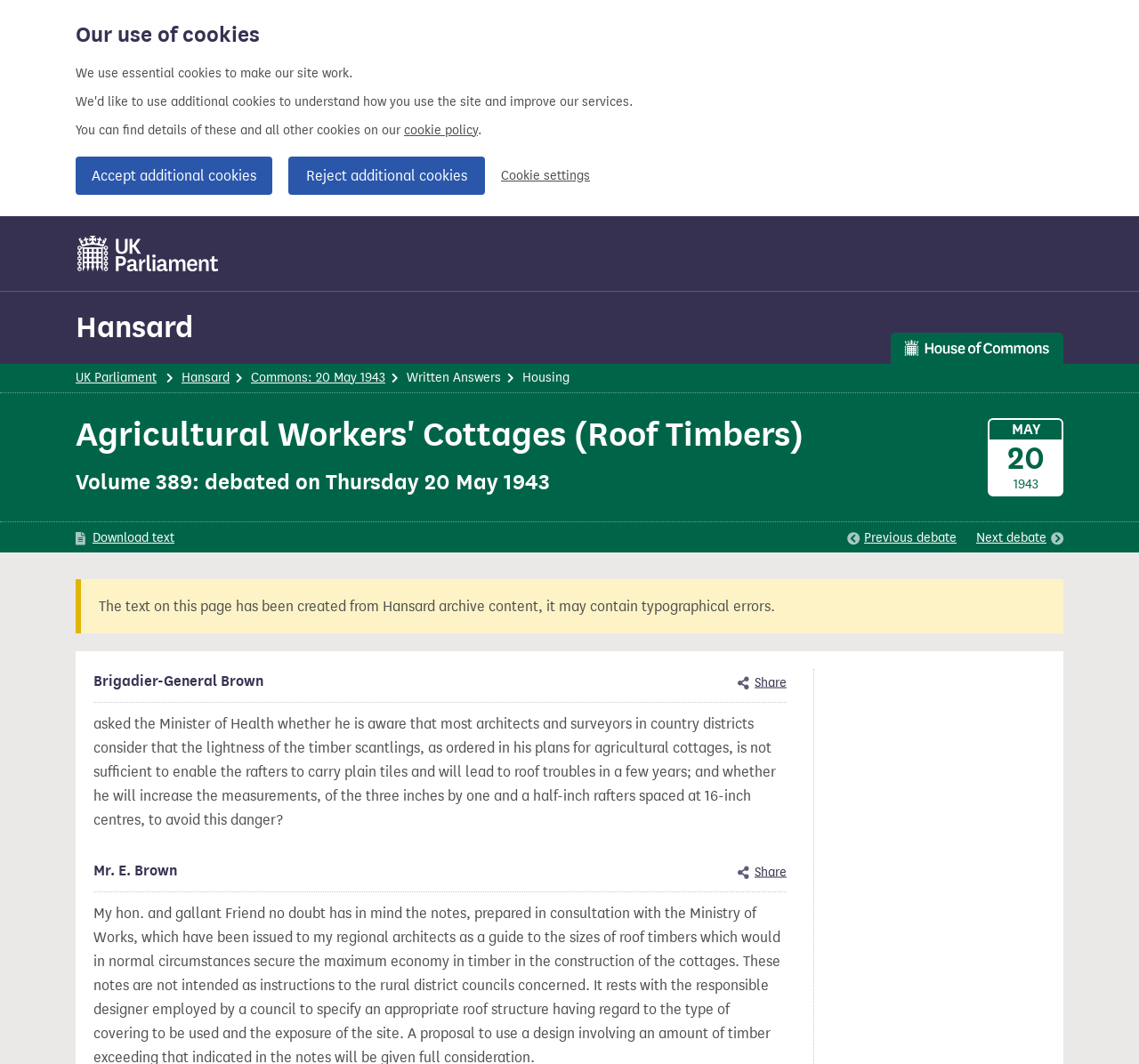Reply to the question with a brief word or phrase: What is the date of the debated Hansard?

Thursday 20 May 1943